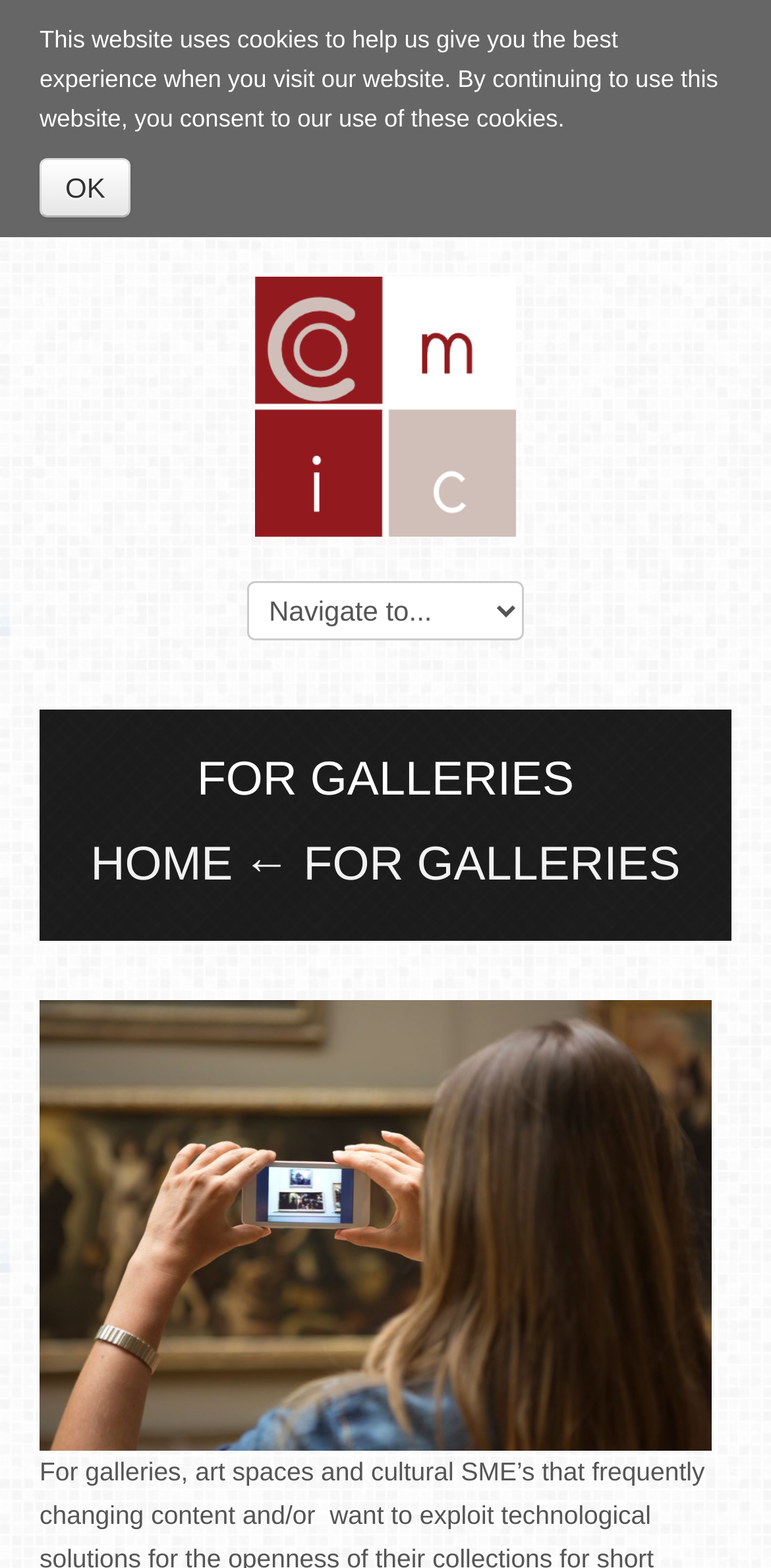Provide an in-depth description of the elements and layout of the webpage.

The webpage is a comic gallery website. At the top, there is a notification bar with a static text informing users about the website's use of cookies, accompanied by an "OK" button to the right. Below this notification bar, a comic logo is displayed, which is also a clickable link. 

To the right of the logo, there is a combobox. 

The main content of the webpage is divided into two sections. The first section has a heading "FOR GALLERIES" in a larger font, and below it, there is a secondary heading "HOME← FOR GALLERIES" with a link to "HOME" on the left. 

The second section takes up most of the webpage and features a large image related to "For galleries", which spans almost the entire width of the webpage.